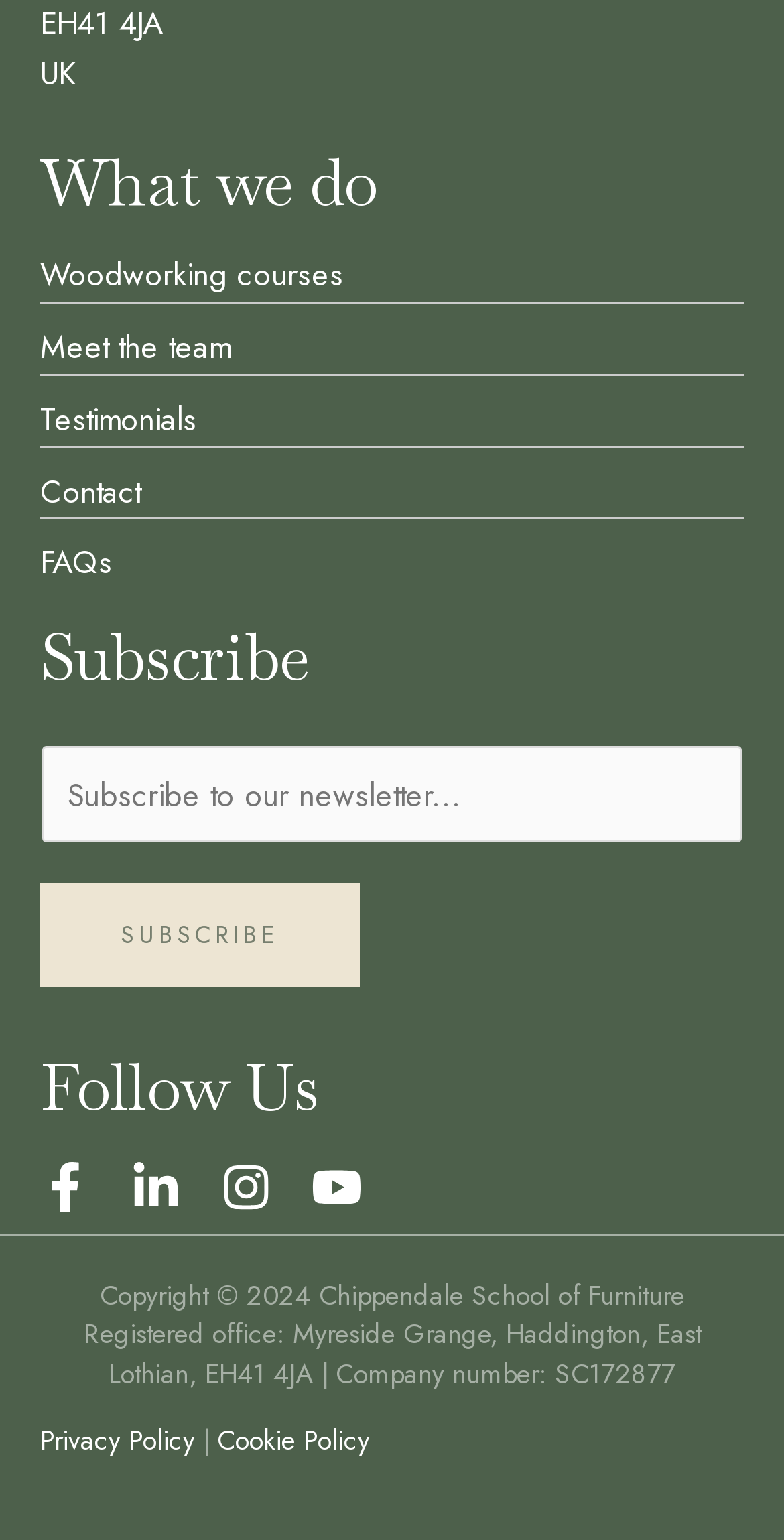Predict the bounding box of the UI element based on this description: "Subscribe".

[0.051, 0.573, 0.459, 0.641]